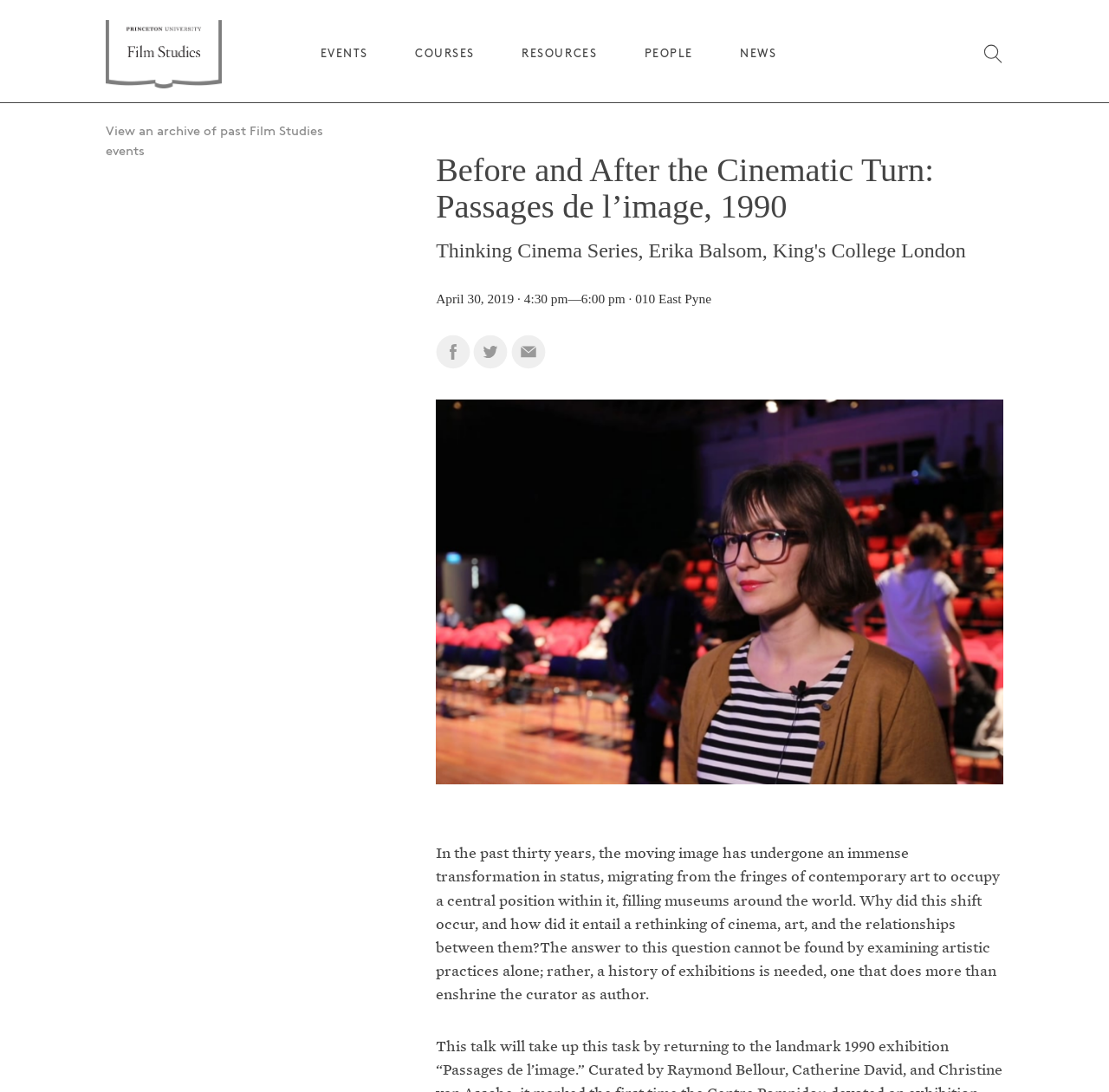Analyze the image and deliver a detailed answer to the question: How many paragraphs of text are in the event description?

I looked at the event description section and found that there are 2 paragraphs of text describing the event.